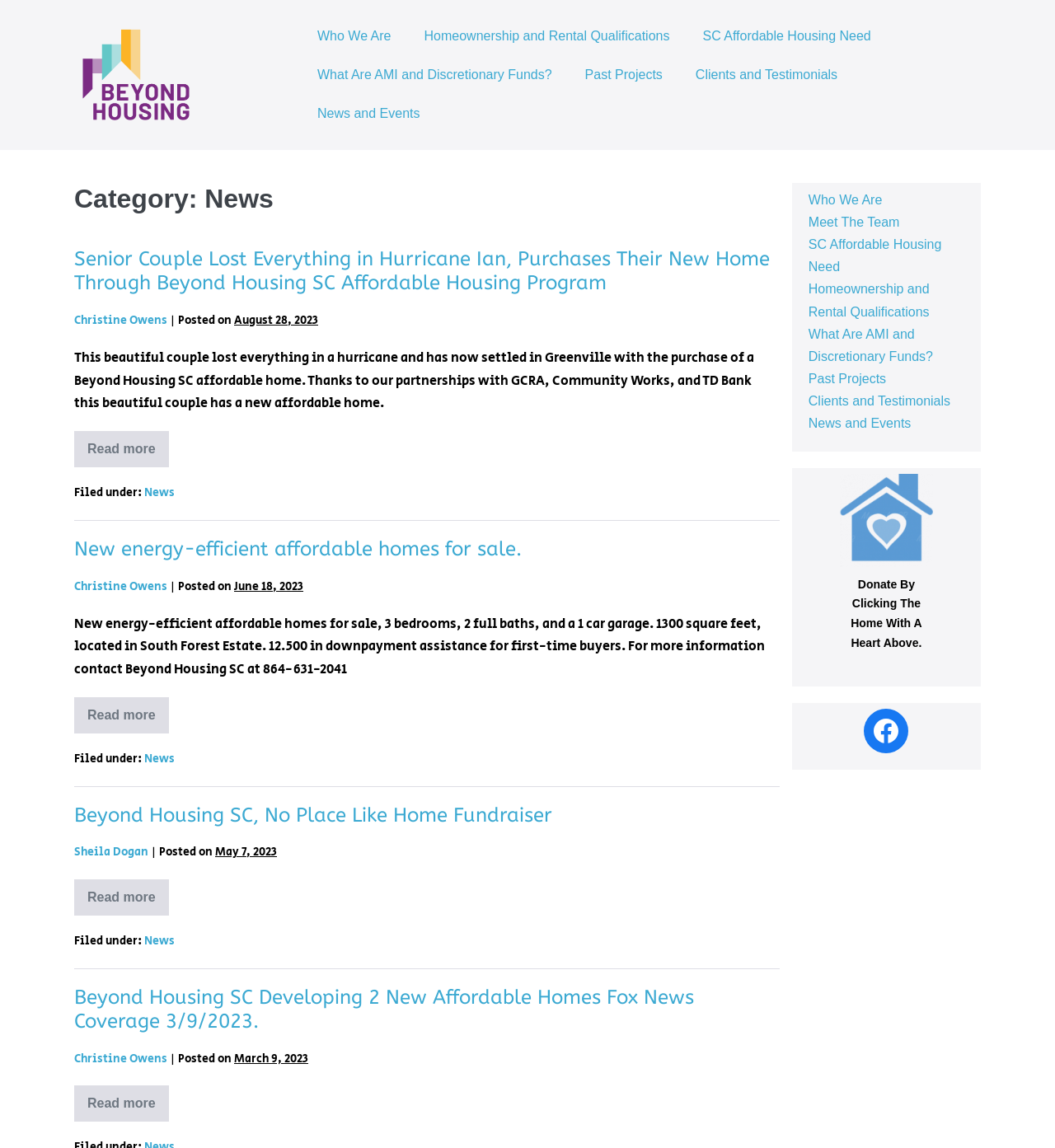Please identify the bounding box coordinates of the element that needs to be clicked to perform the following instruction: "Click on the 'About Us' link".

None